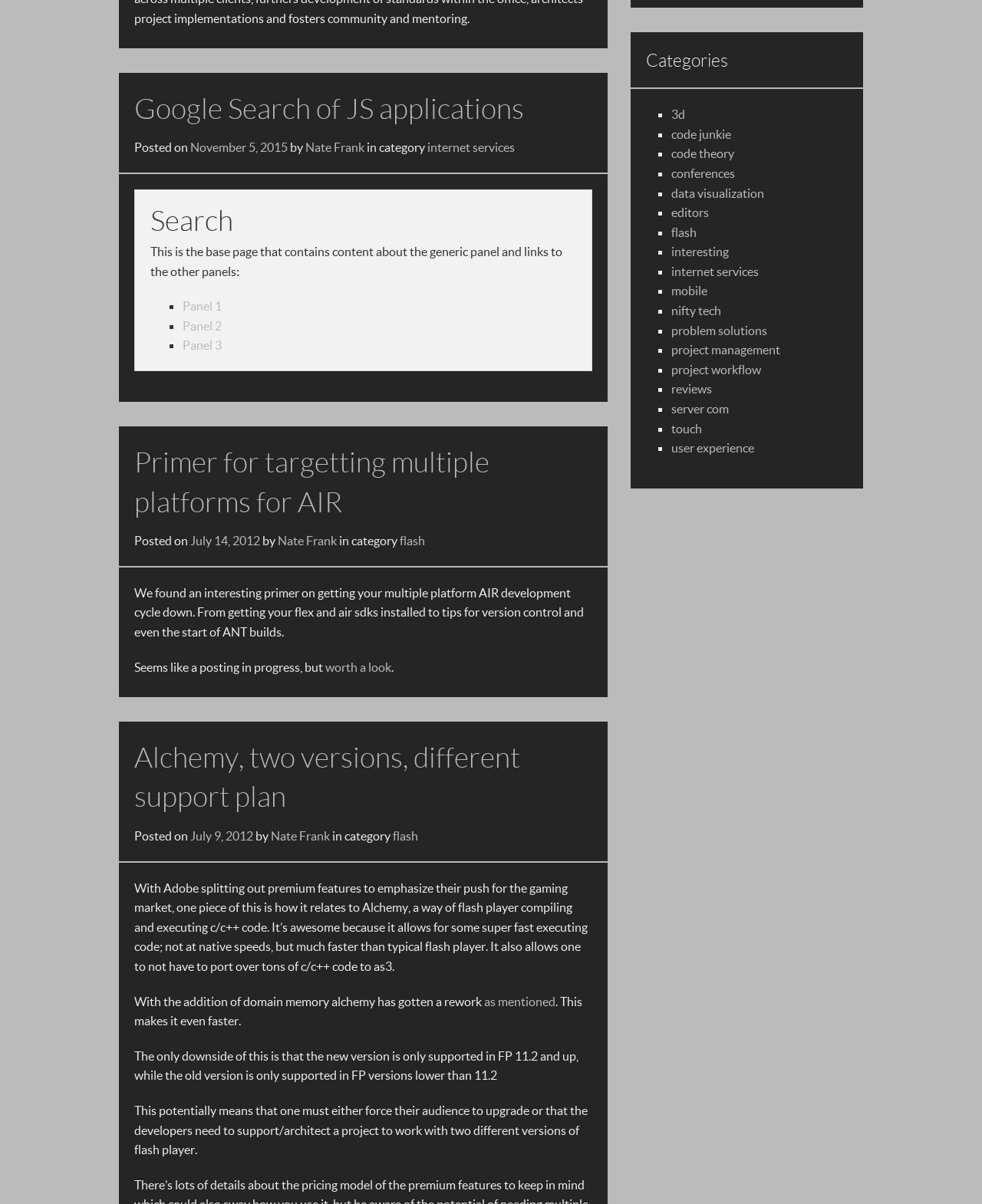Given the element description July 9, 2012, predict the bounding box coordinates for the UI element in the webpage screenshot. The format should be (top-left x, top-left y, bottom-right x, bottom-right y), and the values should be between 0 and 1.

[0.194, 0.688, 0.258, 0.7]